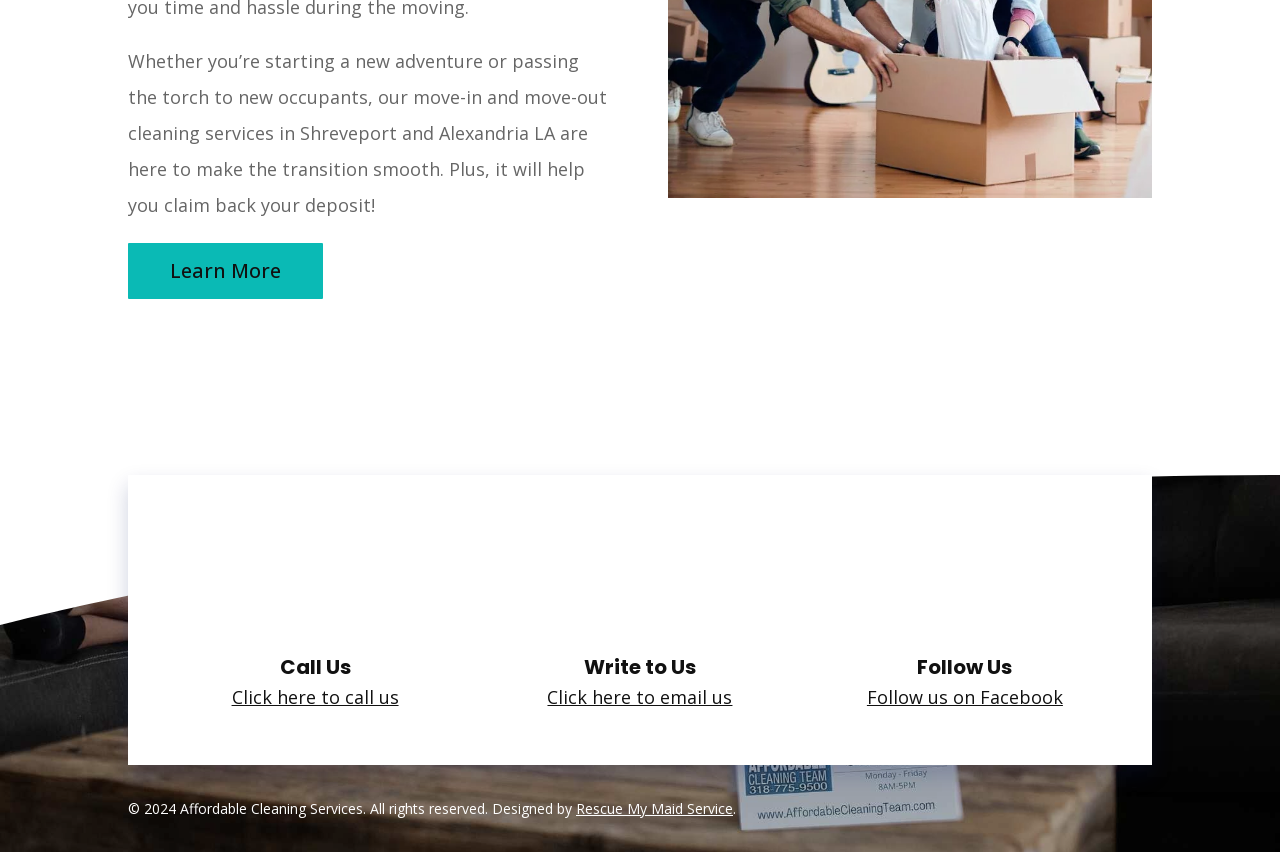Using the details in the image, give a detailed response to the question below:
How can I contact the company?

The company provides multiple ways to contact them, including calling, writing, and following them on social media, as indicated by the heading elements with IDs 111, 114, and 117, and their corresponding link elements with IDs 199, 201, and 203.